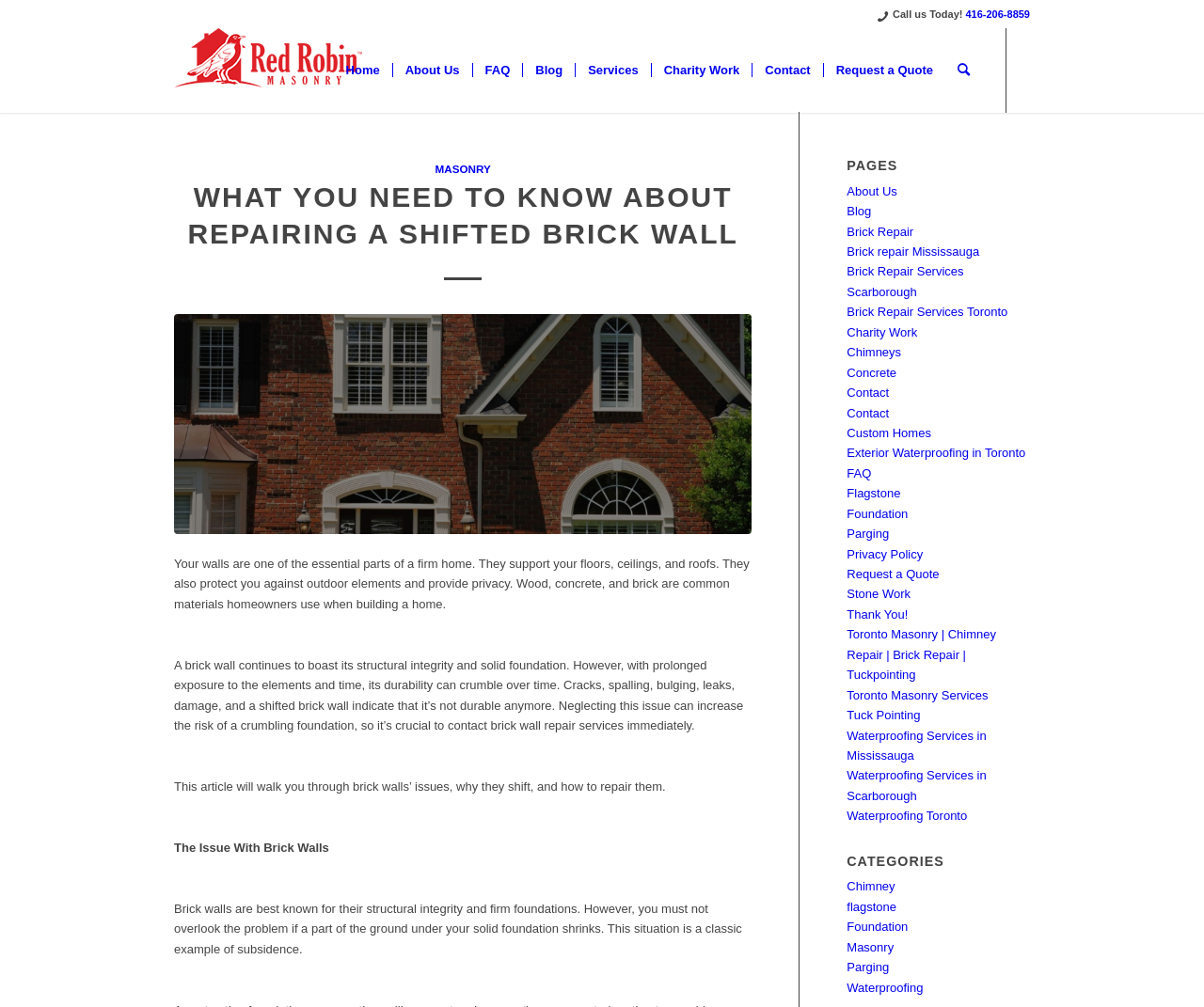Using the details from the image, please elaborate on the following question: What is the main topic of the article?

The main topic of the article is about repairing a shifted brick wall, which is indicated by the heading 'WHAT YOU NEED TO KNOW ABOUT REPAIRING A SHIFTED BRICK WALL'.